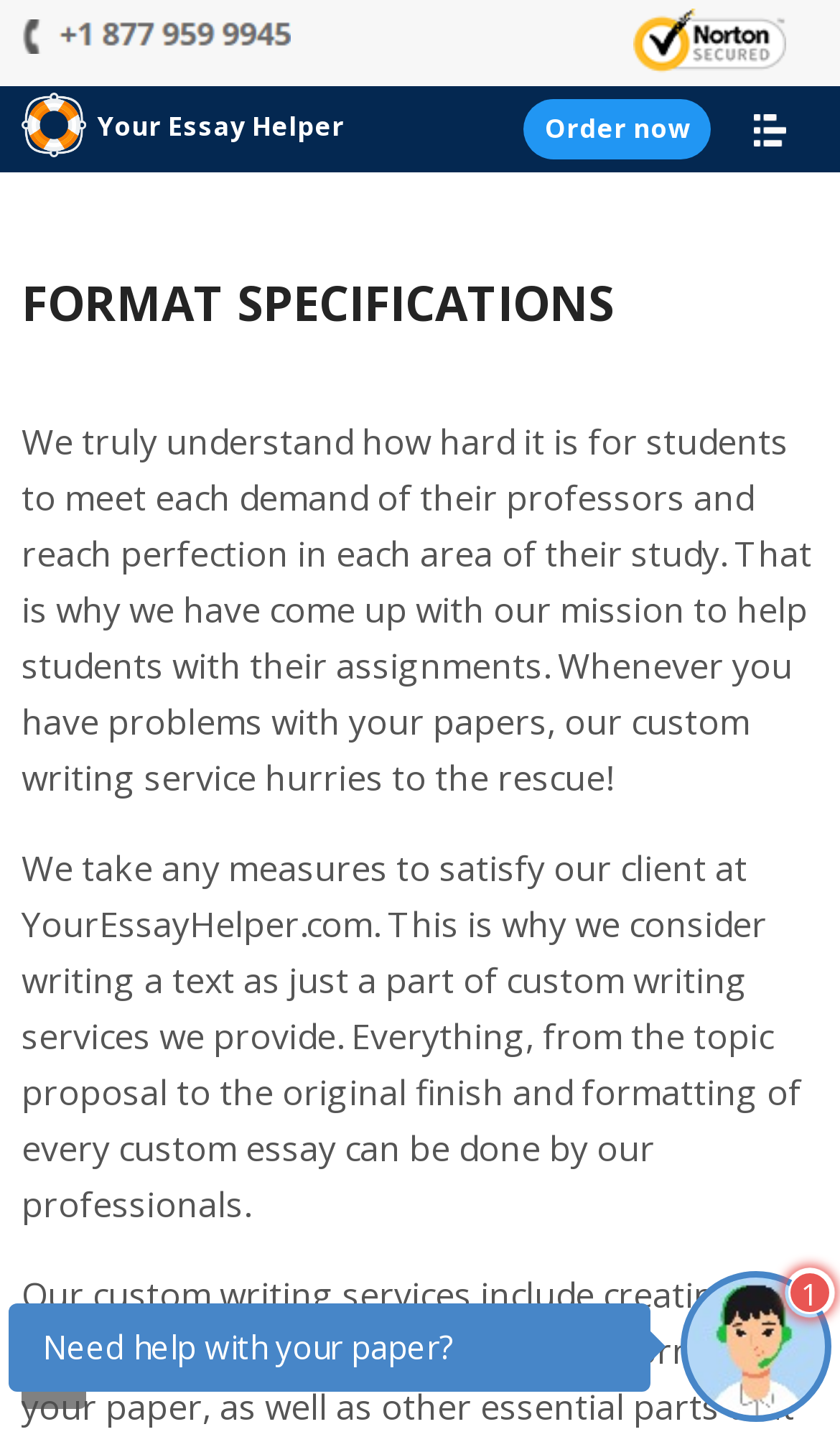What is the position of the 'Order now' button?
From the screenshot, provide a brief answer in one word or phrase.

Above the middle of the page